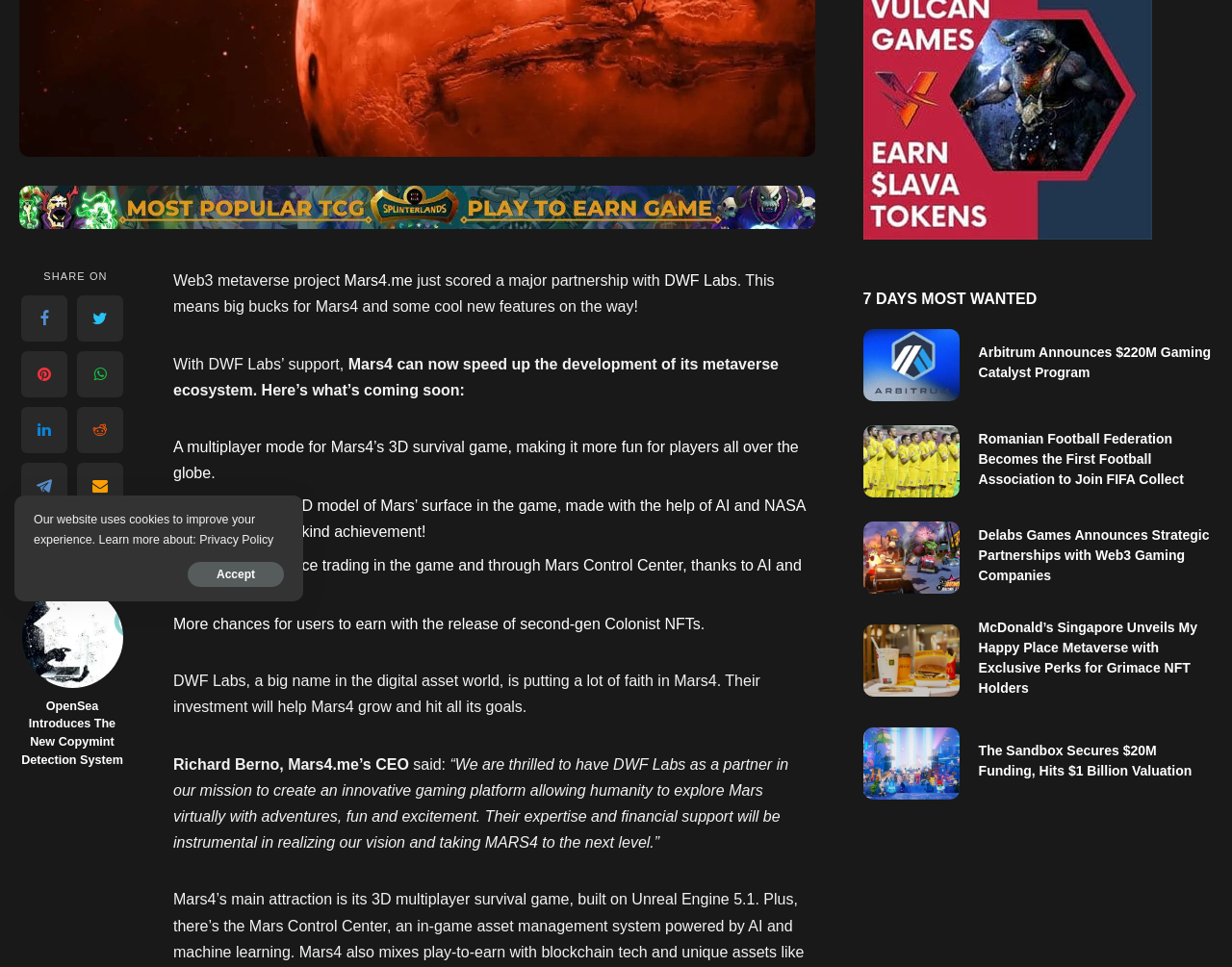Extract the bounding box coordinates for the described element: "WEB & APPS". The coordinates should be represented as four float numbers between 0 and 1: [left, top, right, bottom].

None